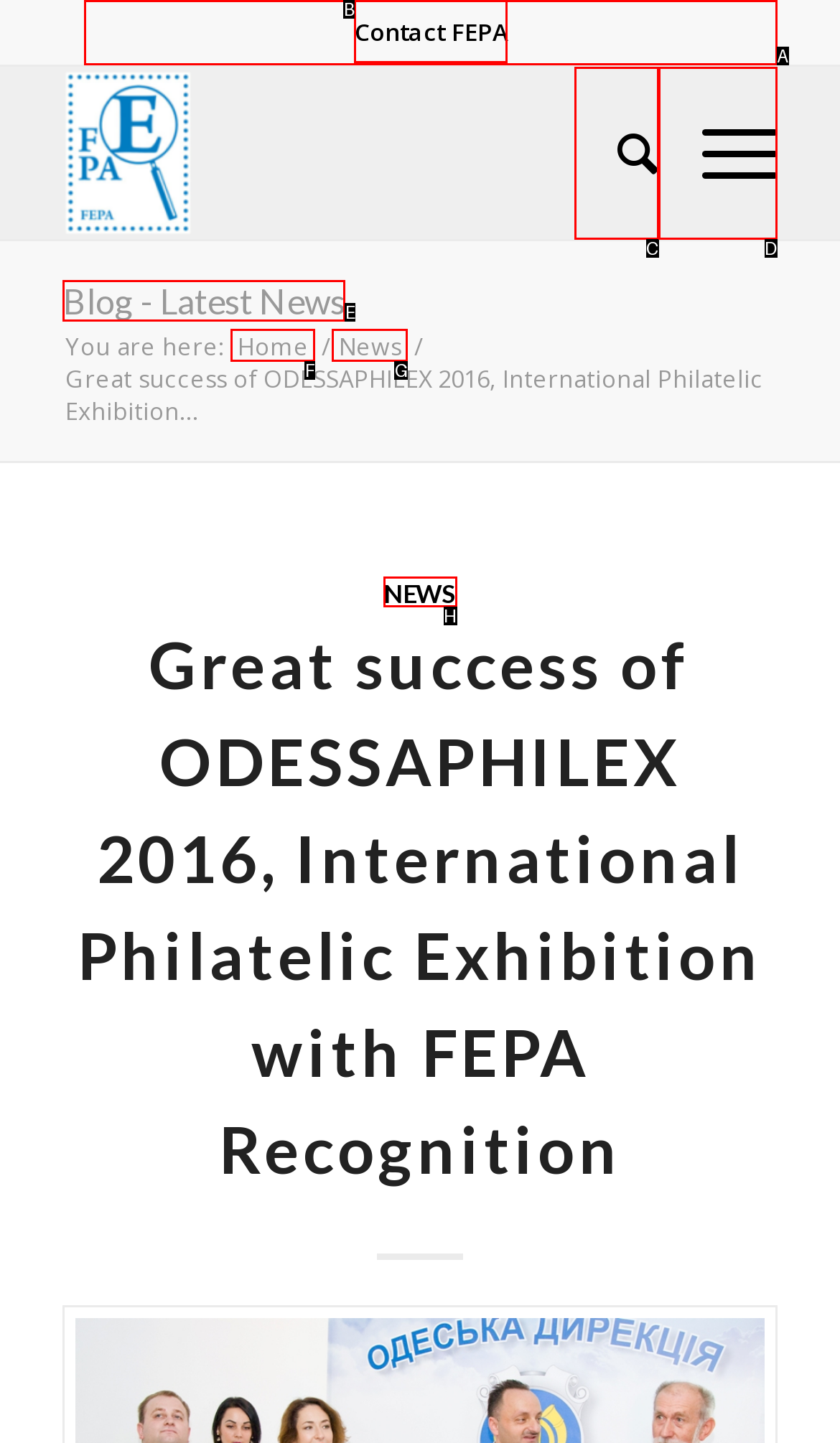Look at the description: Search
Determine the letter of the matching UI element from the given choices.

C